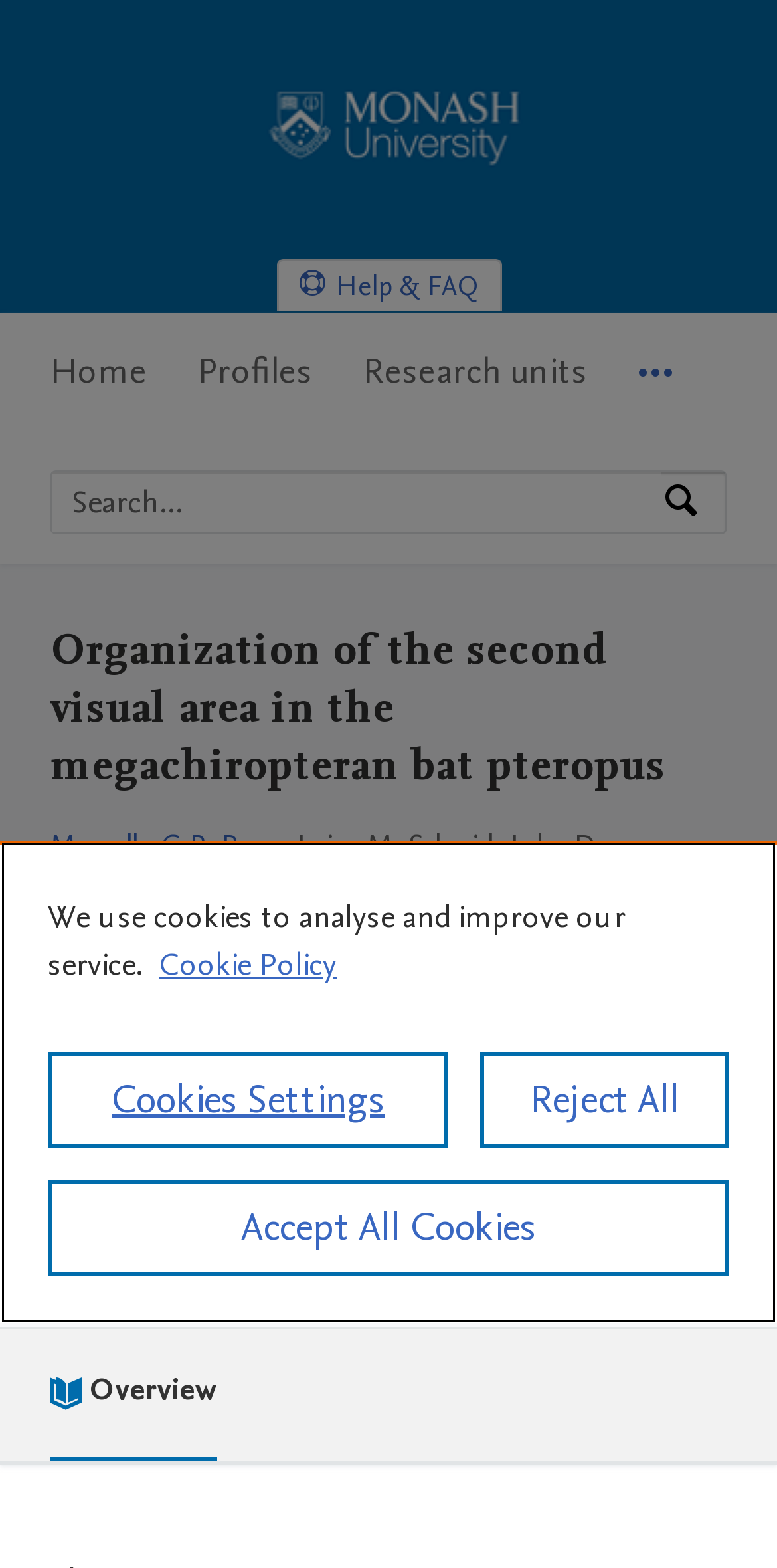Could you specify the bounding box coordinates for the clickable section to complete the following instruction: "View research output"?

[0.064, 0.603, 0.303, 0.627]